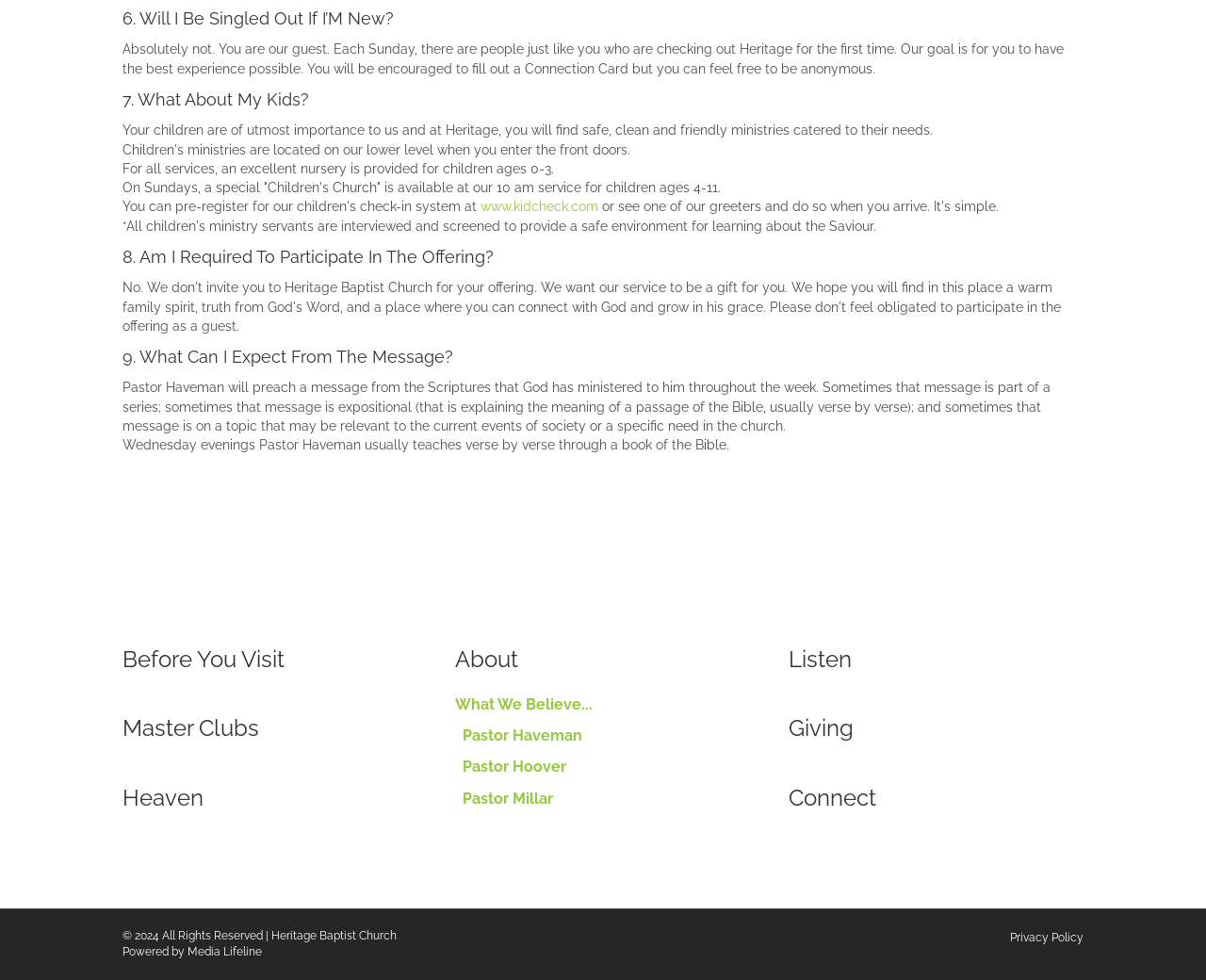Locate the UI element described as follows: "Media Lifeline". Return the bounding box coordinates as four float numbers between 0 and 1 in the order [left, top, right, bottom].

[0.155, 0.965, 0.217, 0.978]